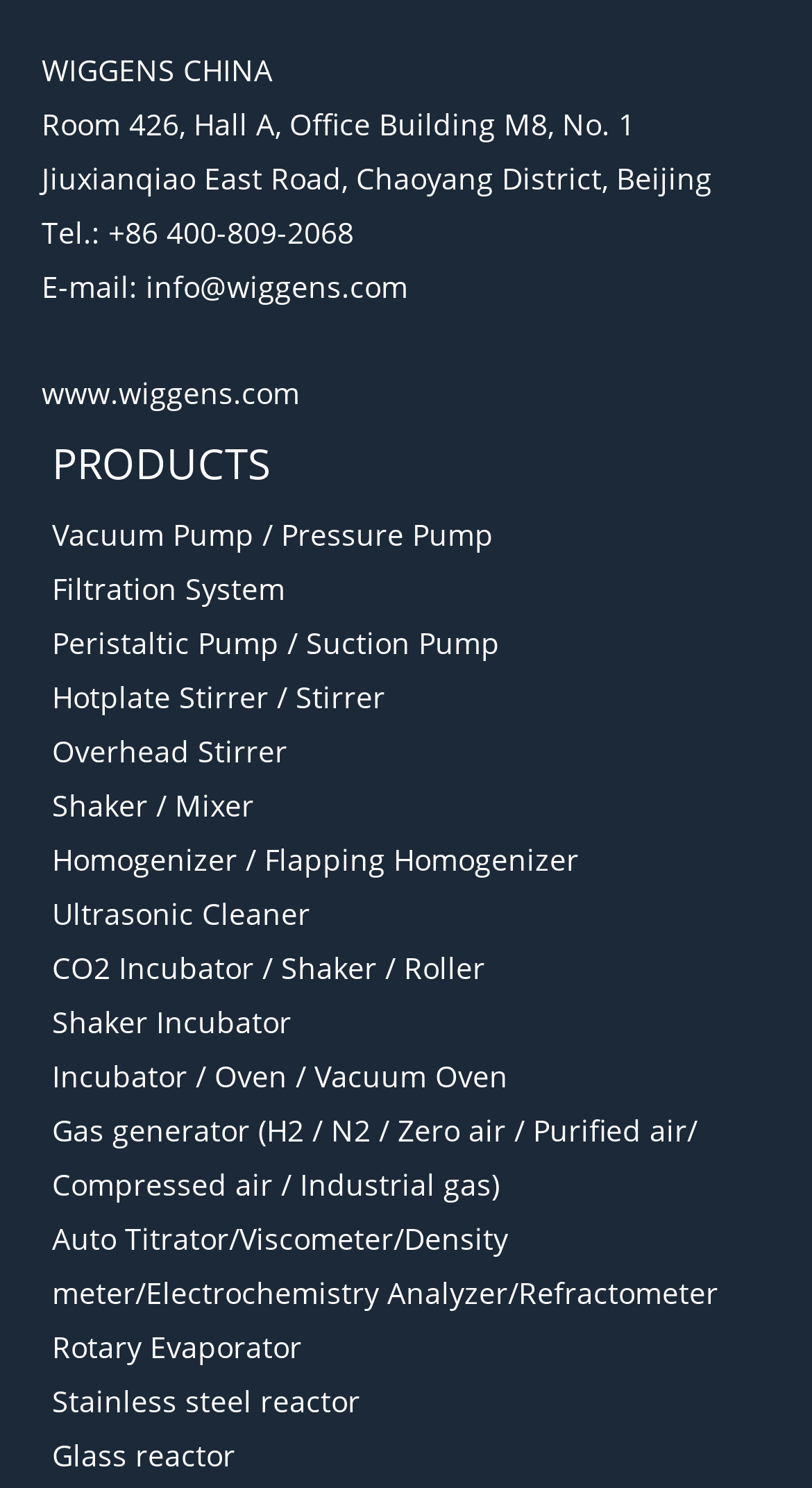Locate the bounding box coordinates of the clickable area to execute the instruction: "Visit T-Shape Bayonet". Provide the coordinates as four float numbers between 0 and 1, represented as [left, top, right, bottom].

[0.054, 0.892, 0.946, 0.932]